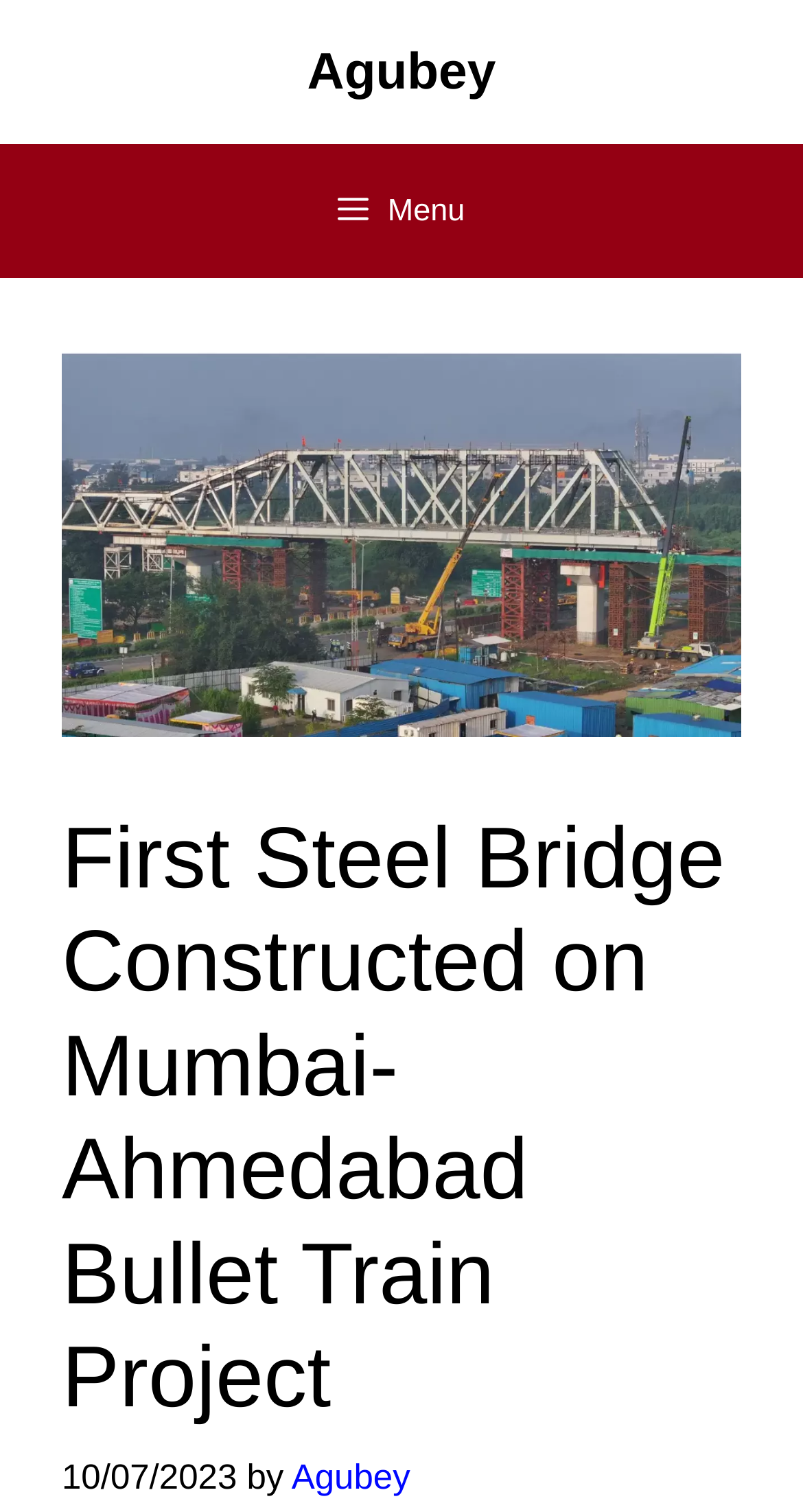Identify and extract the heading text of the webpage.

First Steel Bridge Constructed on Mumbai-Ahmedabad Bullet Train Project